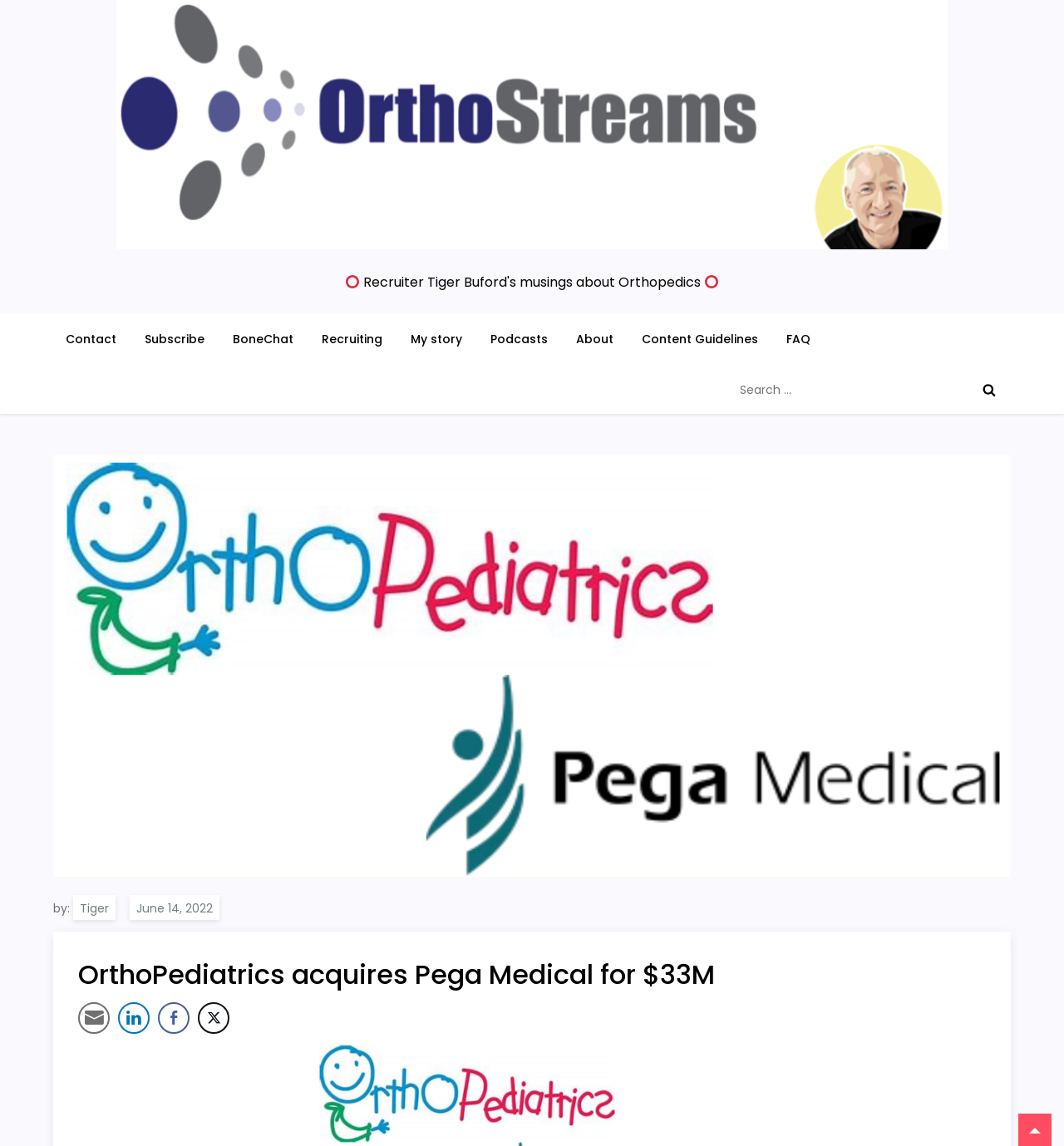Locate the bounding box coordinates of the clickable region necessary to complete the following instruction: "Search for something". Provide the coordinates in the format of four float numbers between 0 and 1, i.e., [left, top, right, bottom].

[0.688, 0.318, 0.95, 0.362]